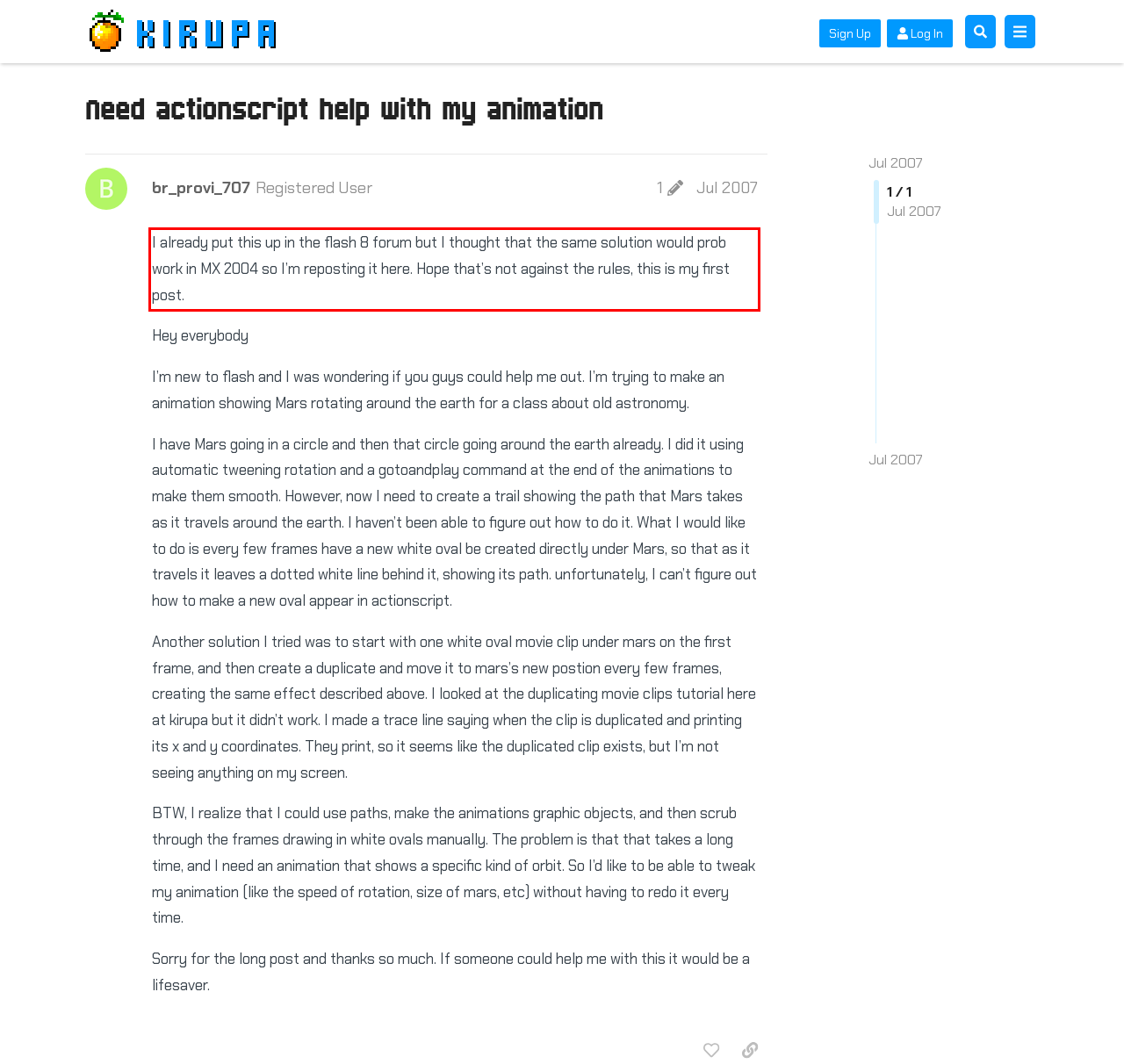The screenshot provided shows a webpage with a red bounding box. Apply OCR to the text within this red bounding box and provide the extracted content.

I already put this up in the flash 8 forum but I thought that the same solution would prob work in MX 2004 so I’m reposting it here. Hope that’s not against the rules, this is my first post.